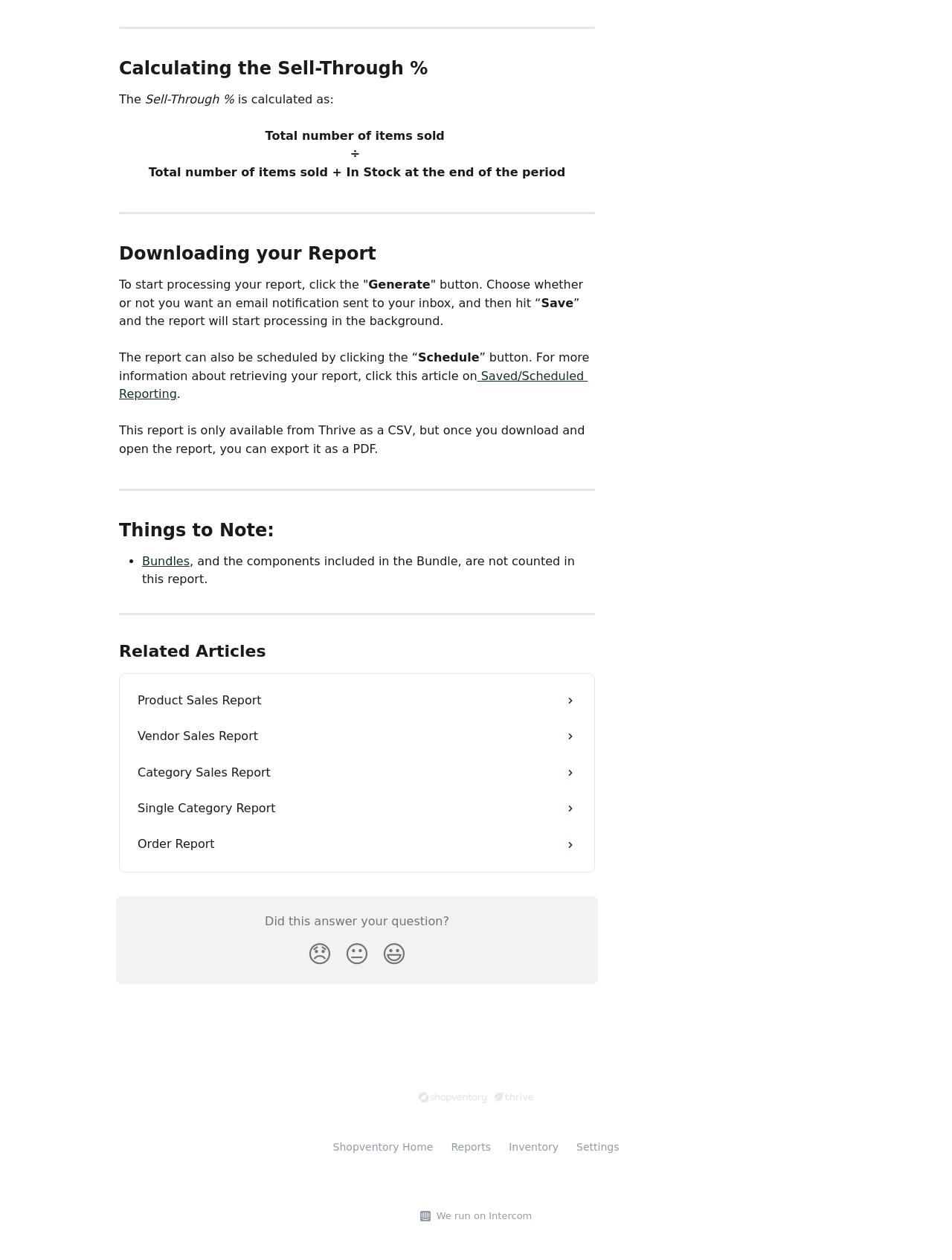Identify the bounding box coordinates of the clickable region necessary to fulfill the following instruction: "Click the 'Saved/Scheduled Reporting' link". The bounding box coordinates should be four float numbers between 0 and 1, i.e., [left, top, right, bottom].

[0.125, 0.293, 0.617, 0.318]